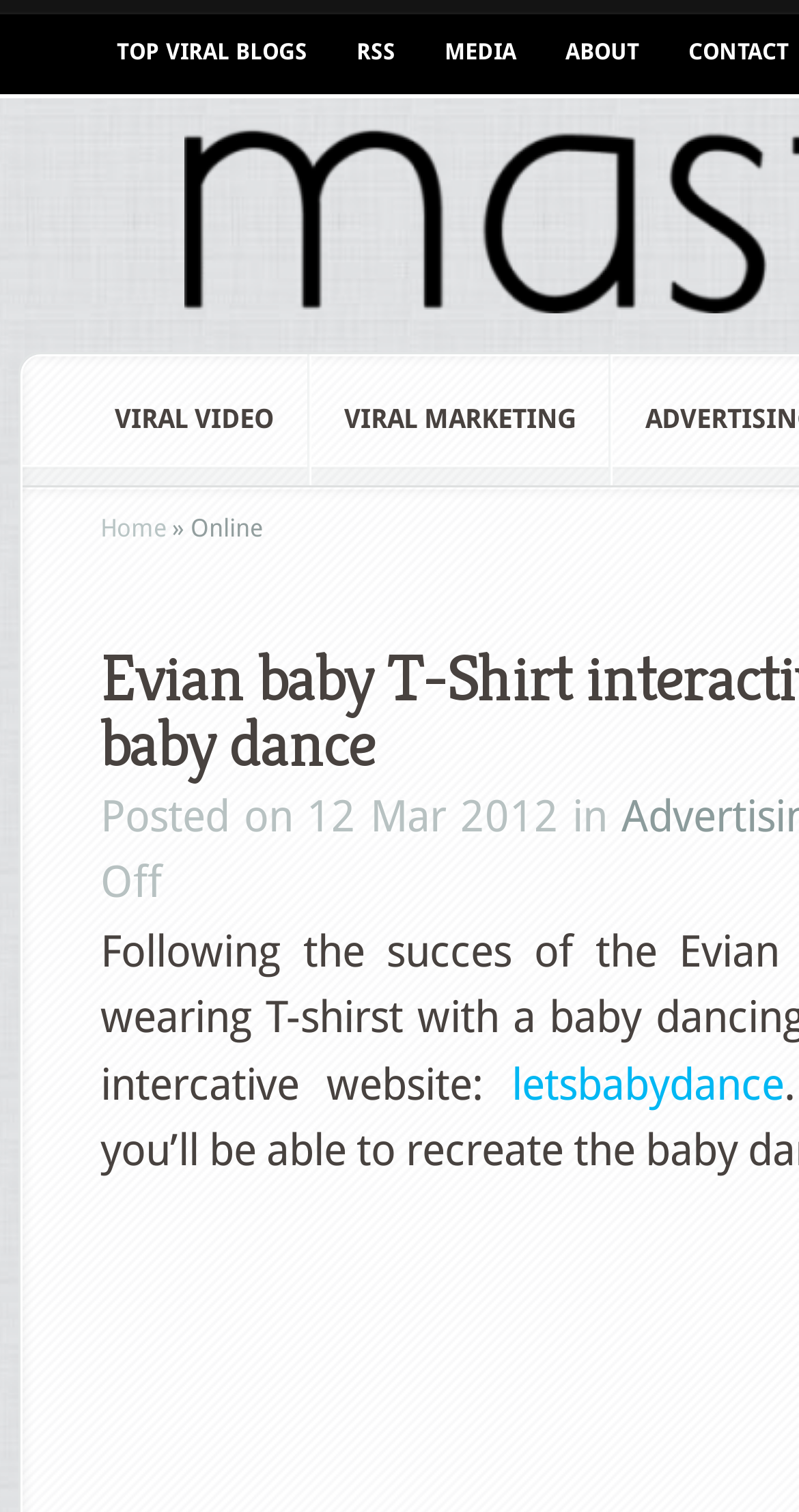What is the name of the viral video or marketing campaign?
Can you give a detailed and elaborate answer to the question?

I found a link element with the text 'letsbabydance' and a bounding box with coordinates [0.641, 0.7, 0.982, 0.733]. This element is likely to be a link to a viral video or marketing campaign, and the text 'letsbabydance' is the name of the campaign.